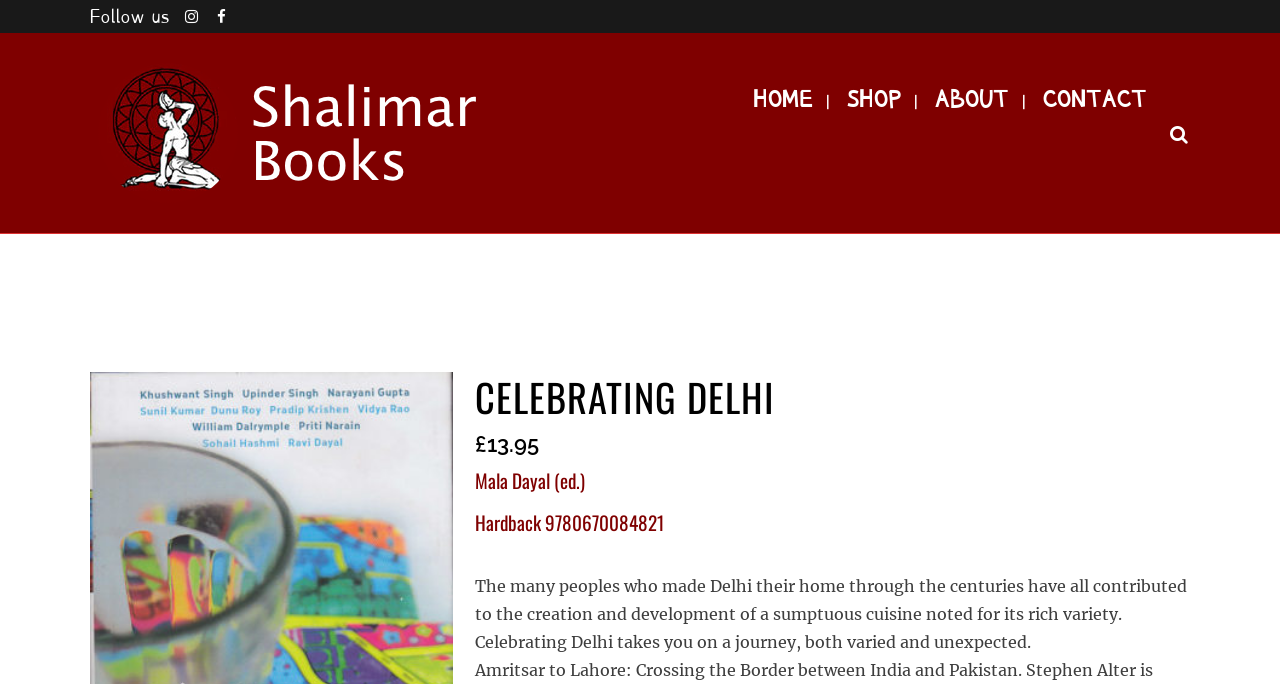What is the editor of the book? Analyze the screenshot and reply with just one word or a short phrase.

Mala Dayal